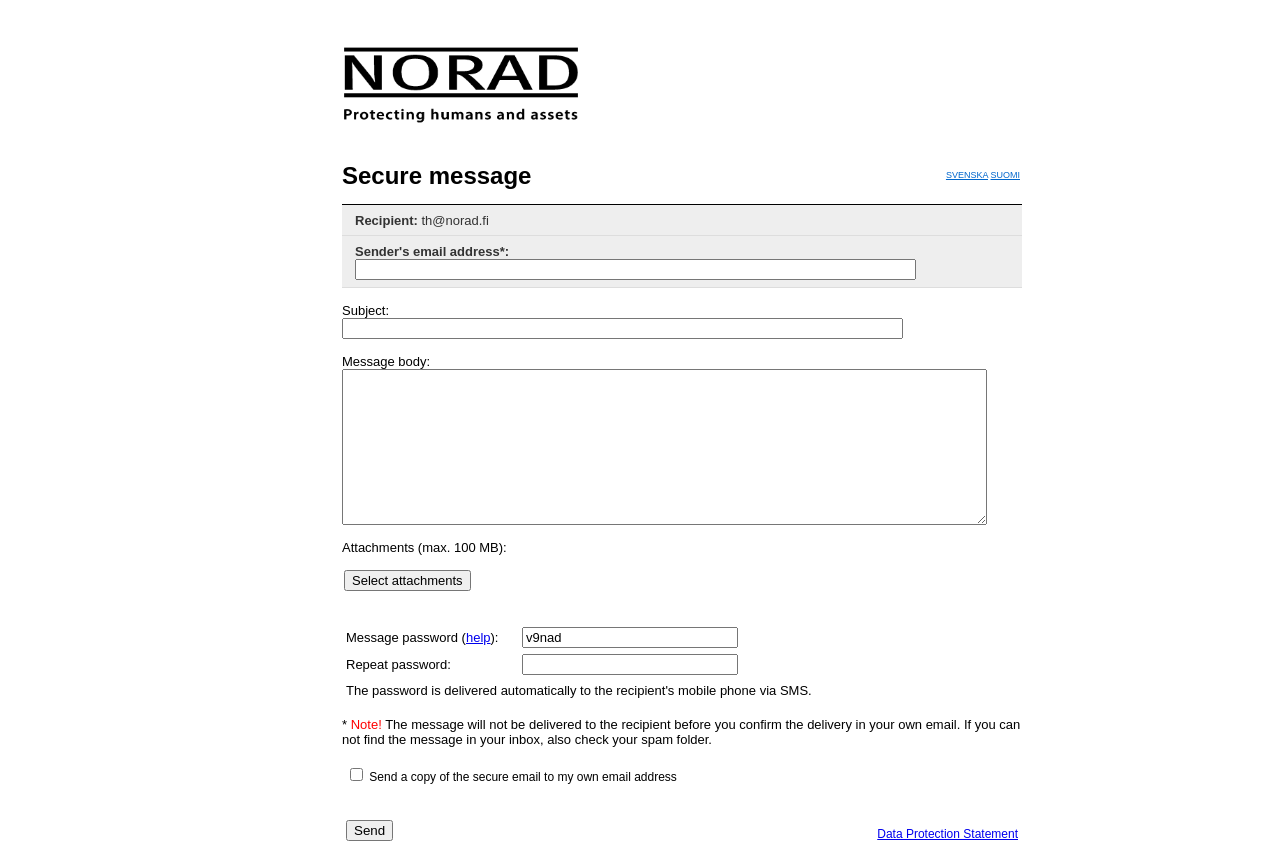What is the purpose of the 'Message password' field?
Provide an in-depth answer to the question, covering all aspects.

The 'Message password' field is likely used to set a password for the secure message, which the recipient will need to enter to access the message. This adds an extra layer of security to the message.